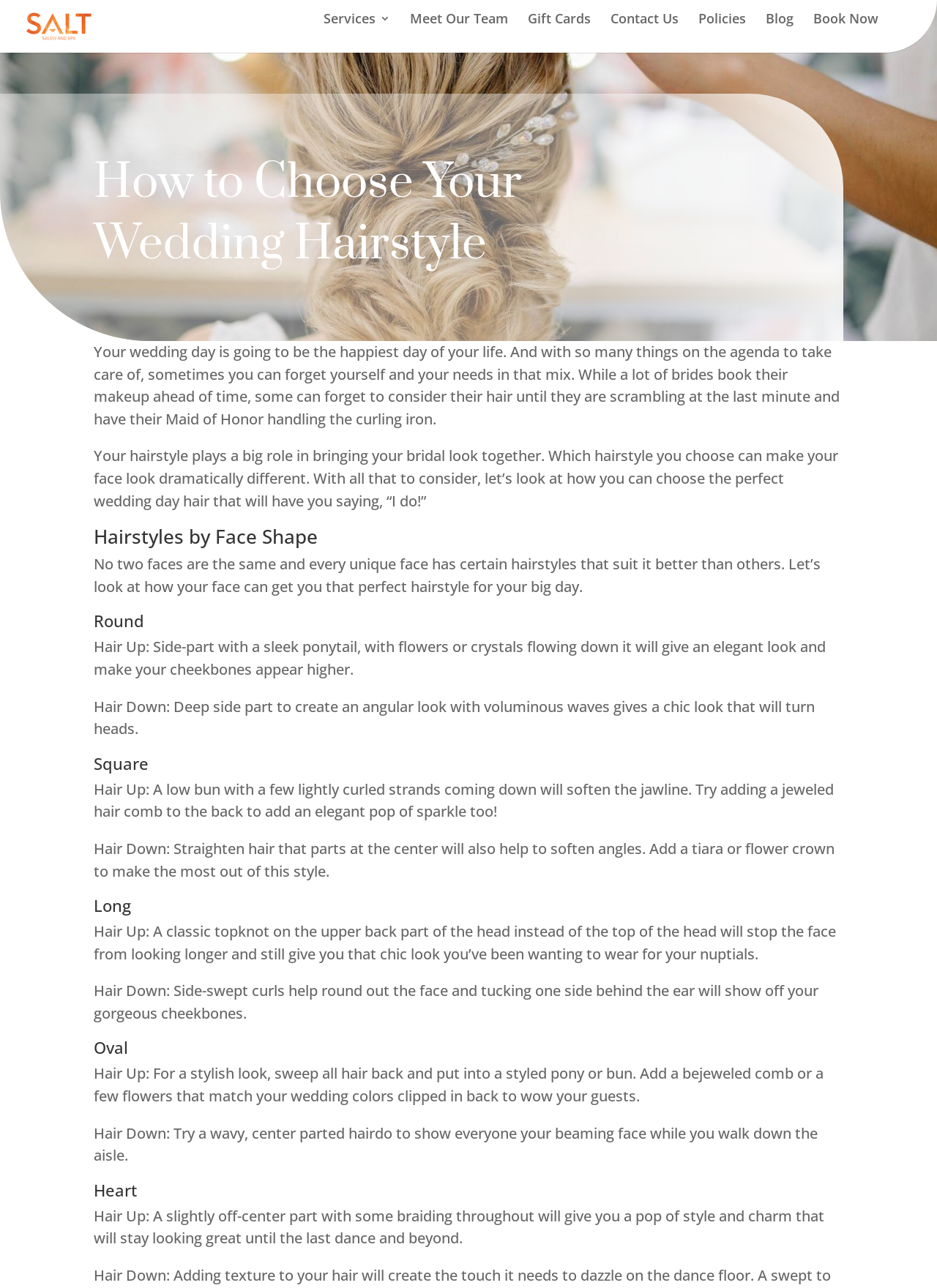Specify the bounding box coordinates of the area to click in order to follow the given instruction: "Learn more about 'Services'."

[0.345, 0.01, 0.416, 0.041]